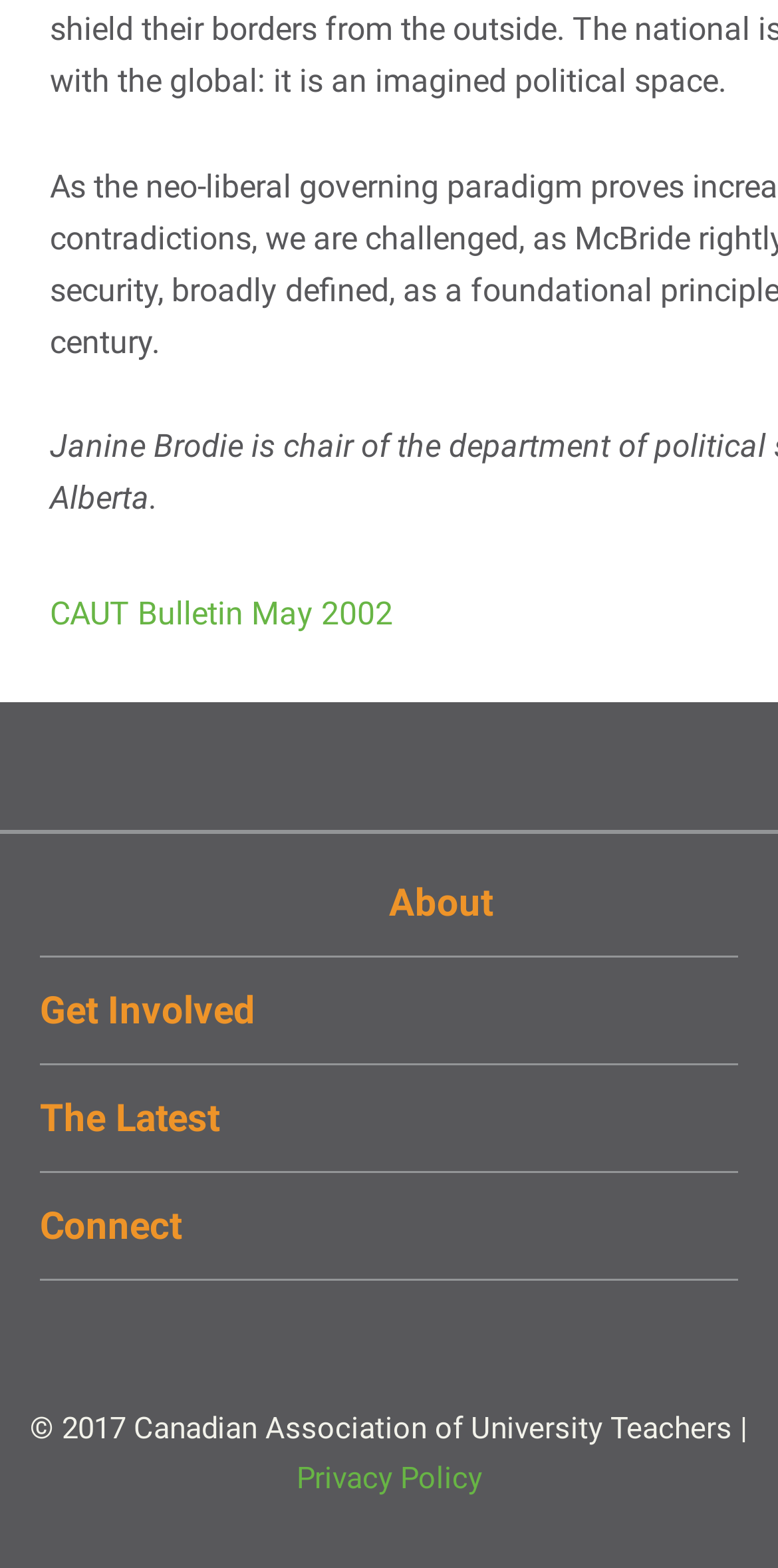Please identify the bounding box coordinates of the element's region that needs to be clicked to fulfill the following instruction: "View CAUT Bulletin May 2002". The bounding box coordinates should consist of four float numbers between 0 and 1, i.e., [left, top, right, bottom].

[0.064, 0.379, 0.505, 0.403]